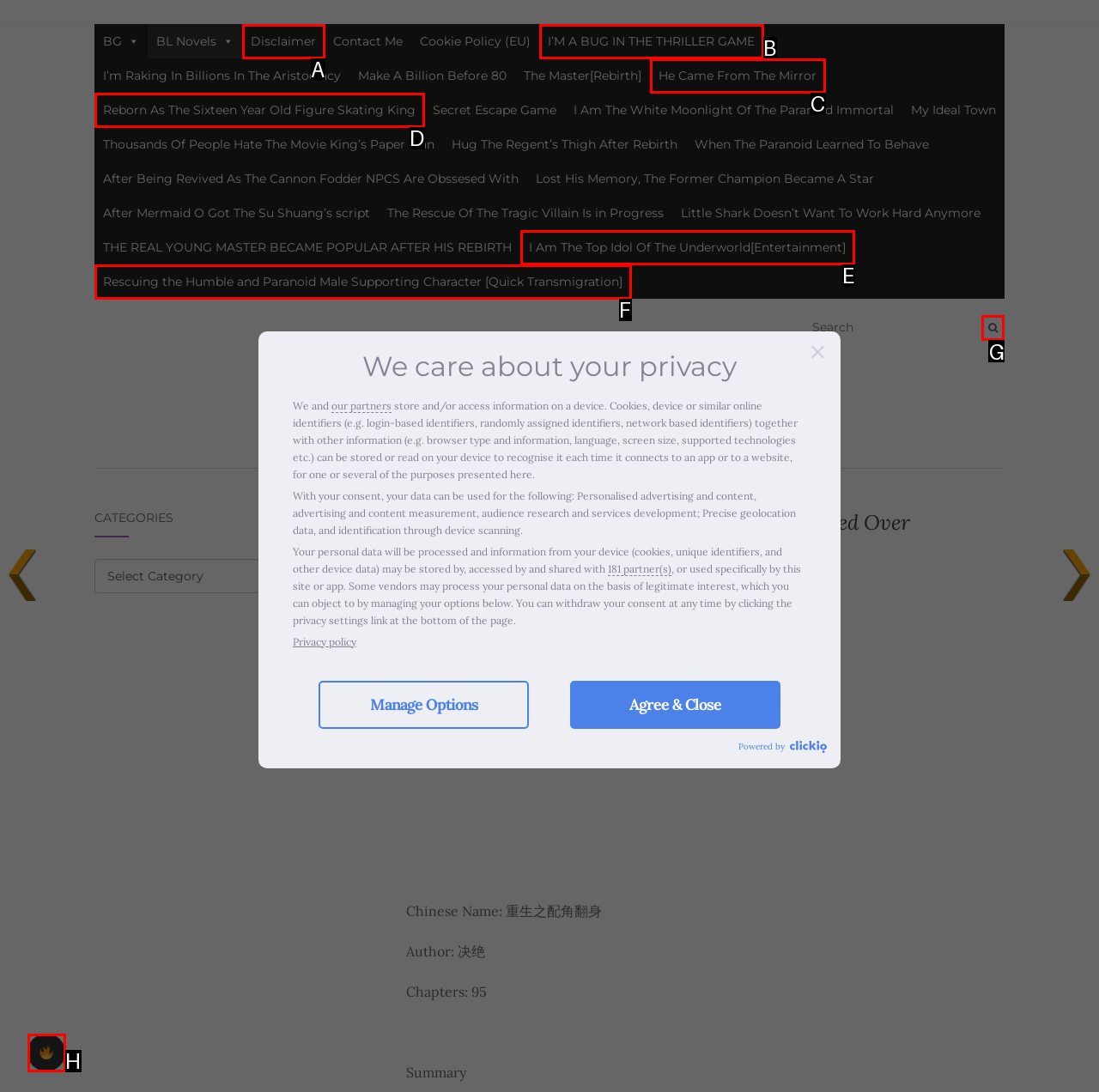Identify which HTML element should be clicked to fulfill this instruction: Listen to the podcast Reply with the correct option's letter.

None